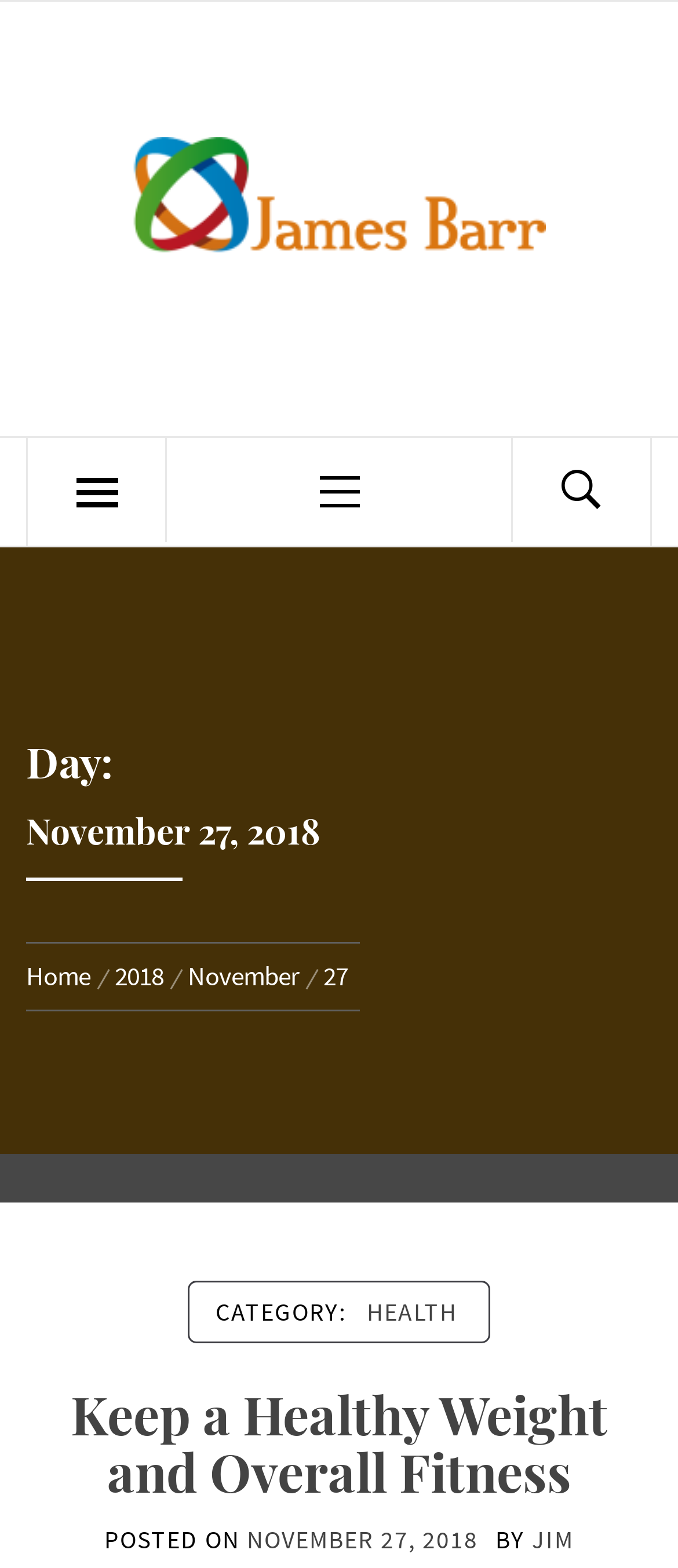Identify the bounding box coordinates of the area that should be clicked in order to complete the given instruction: "View the primary menu". The bounding box coordinates should be four float numbers between 0 and 1, i.e., [left, top, right, bottom].

[0.246, 0.279, 0.754, 0.348]